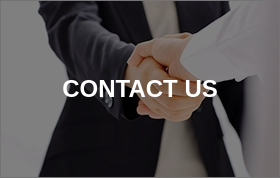Analyze the image and provide a detailed caption.

The image depicts a professional handshake between two individuals, symbolizing partnership and collaboration. The background is softly blurred, offering an elegant touch to the scene. Prominently displayed across the center of the image are the words "CONTACT US," inviting viewers to reach out for further engagement or inquiries. This imagery is often associated with business communications, customer service, and fostering connections—highlighting an openness to dialogue and collaboration.